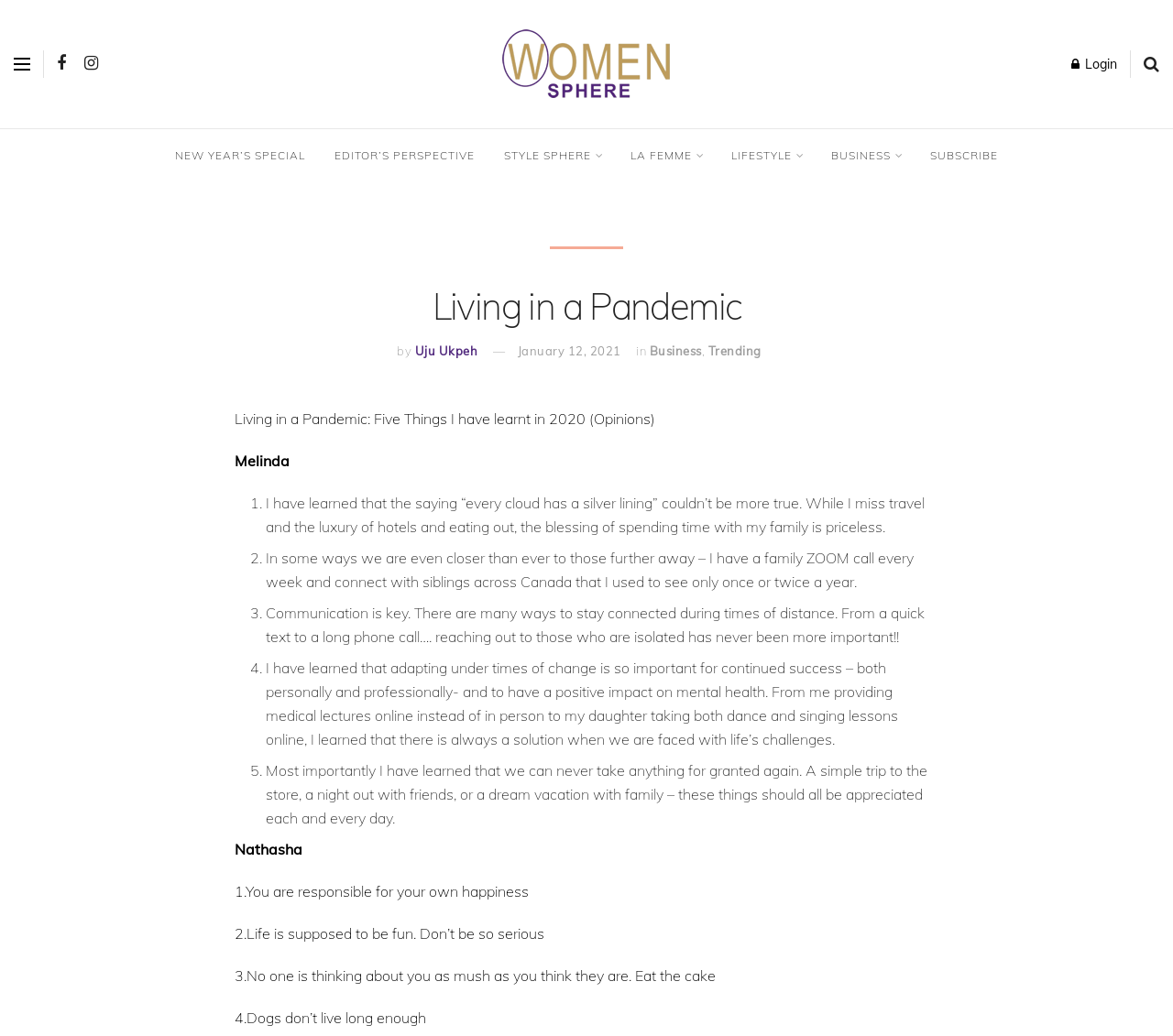What are the categories of articles on the webpage?
Provide a short answer using one word or a brief phrase based on the image.

STYLE SPHERE, LA FEMME, LIFESTYLE, BUSINESS